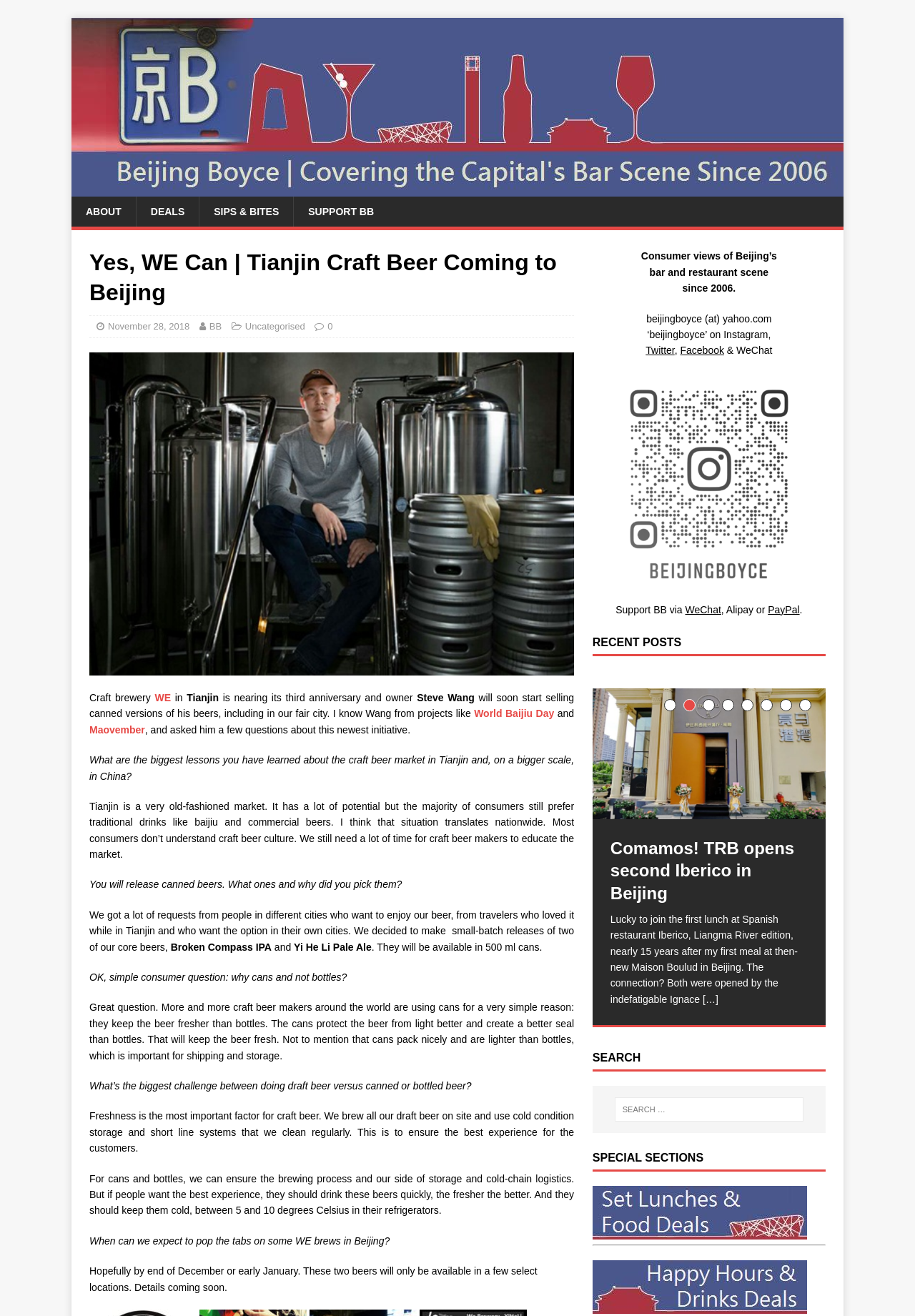What are the two beers that will be available in 500 ml cans?
Based on the visual, give a brief answer using one word or a short phrase.

Broken Compass IPA and Yi He Li Pale Ale